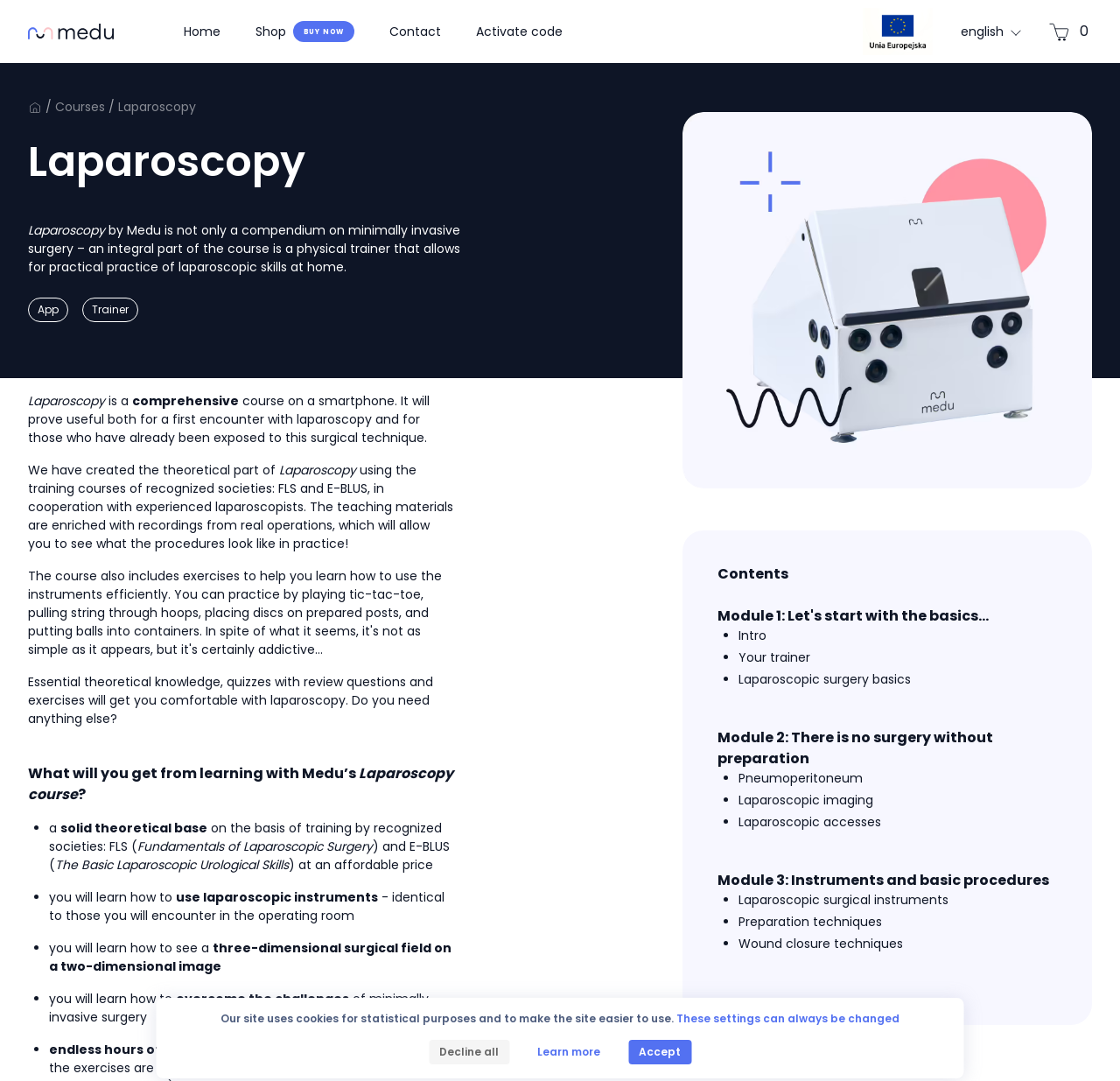Examine the image carefully and respond to the question with a detailed answer: 
What is the topic of Module 2?

I found the answer by reading the heading element at coordinates [0.641, 0.673, 0.944, 0.712], which states that Module 2 is about 'There is no surgery without preparation'.